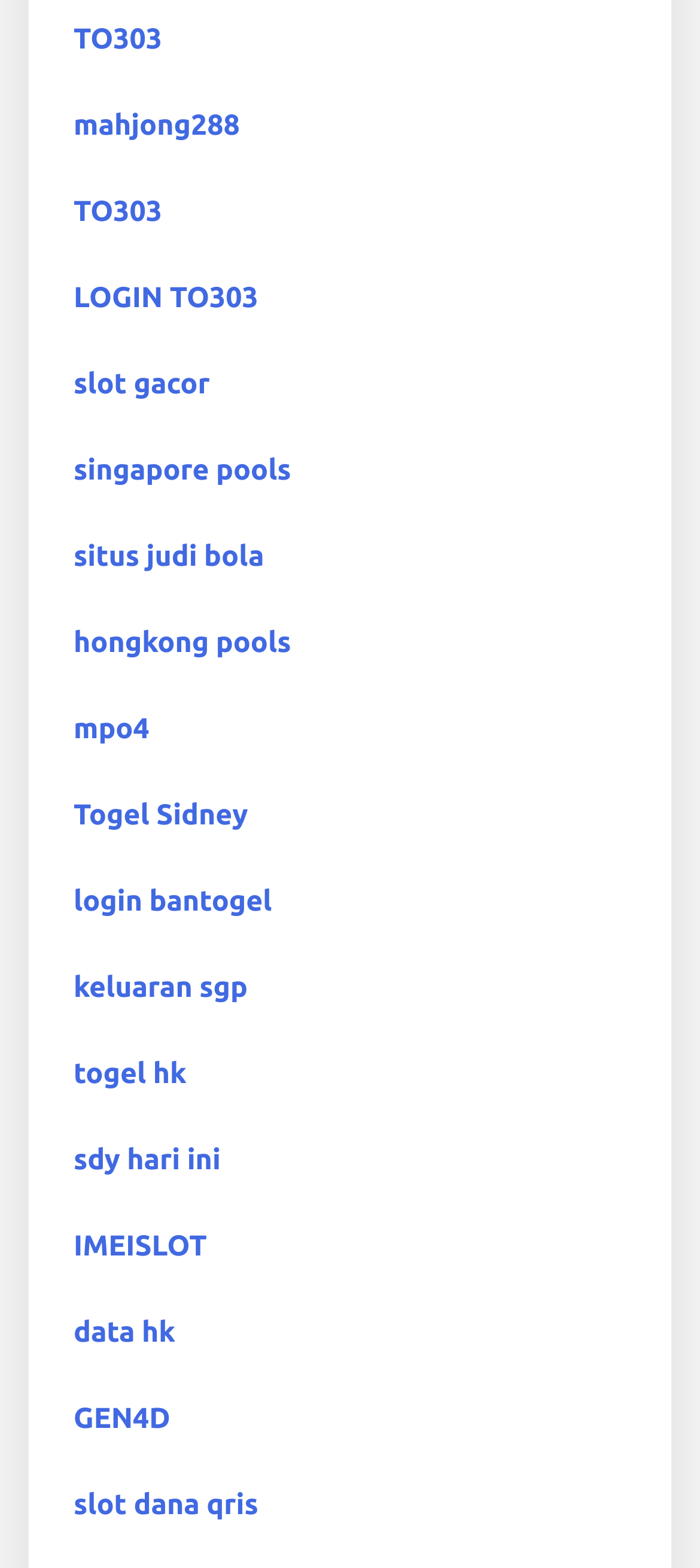Give the bounding box coordinates for this UI element: "IMEISLOT". The coordinates should be four float numbers between 0 and 1, arranged as [left, top, right, bottom].

[0.105, 0.785, 0.296, 0.806]